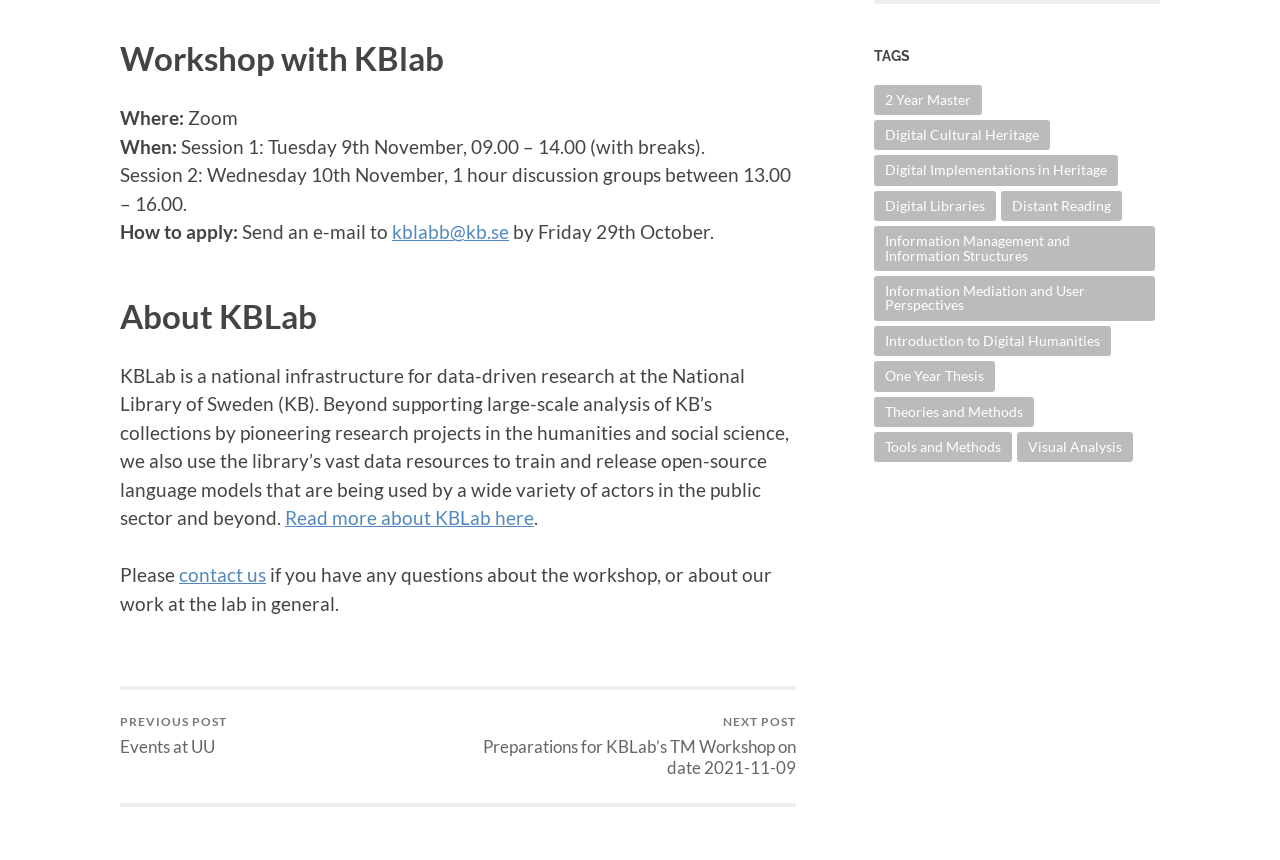What is the purpose of KBLab?
Please use the visual content to give a single word or phrase answer.

Supporting data-driven research